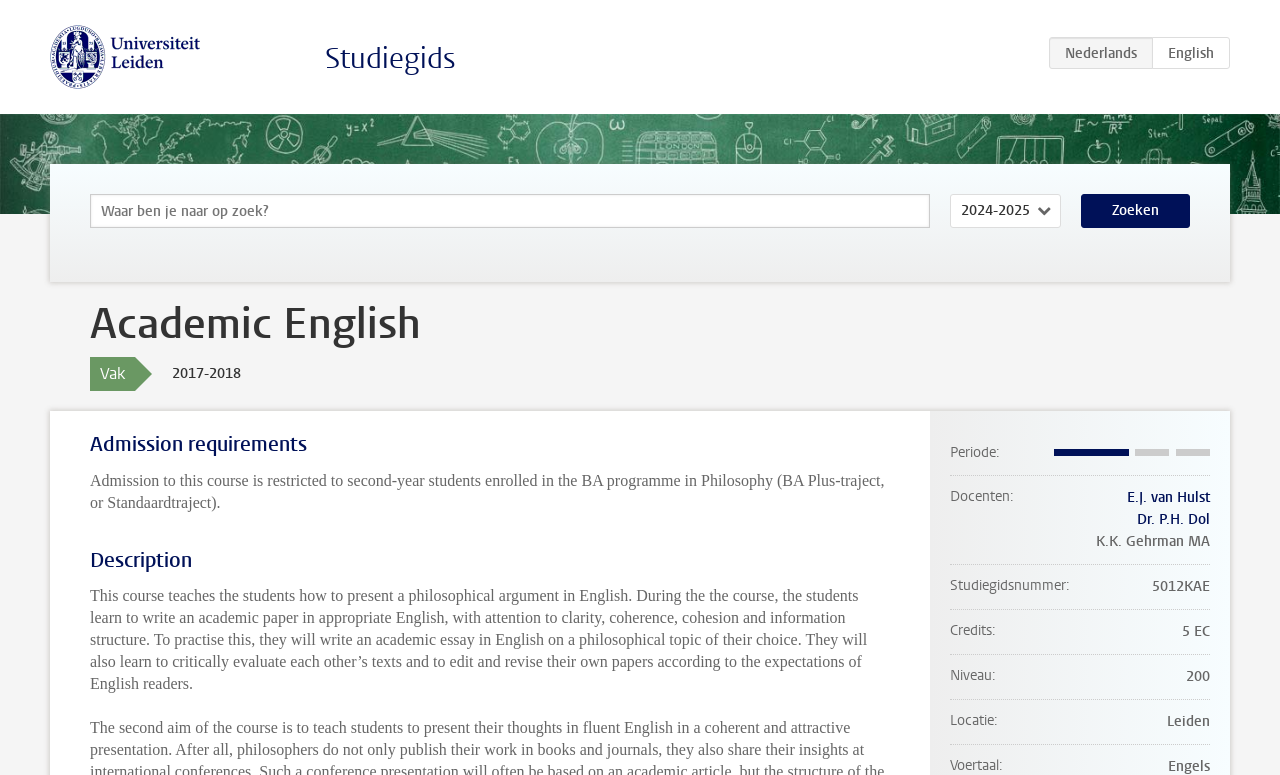Who are the teachers of the course?
Use the information from the image to give a detailed answer to the question.

The teachers of the course can be found in the course description, where it lists the names of the teachers as 'E.J. van Hulst', 'Dr. P.H. Dol', and 'K.K. Gehrman MA'.